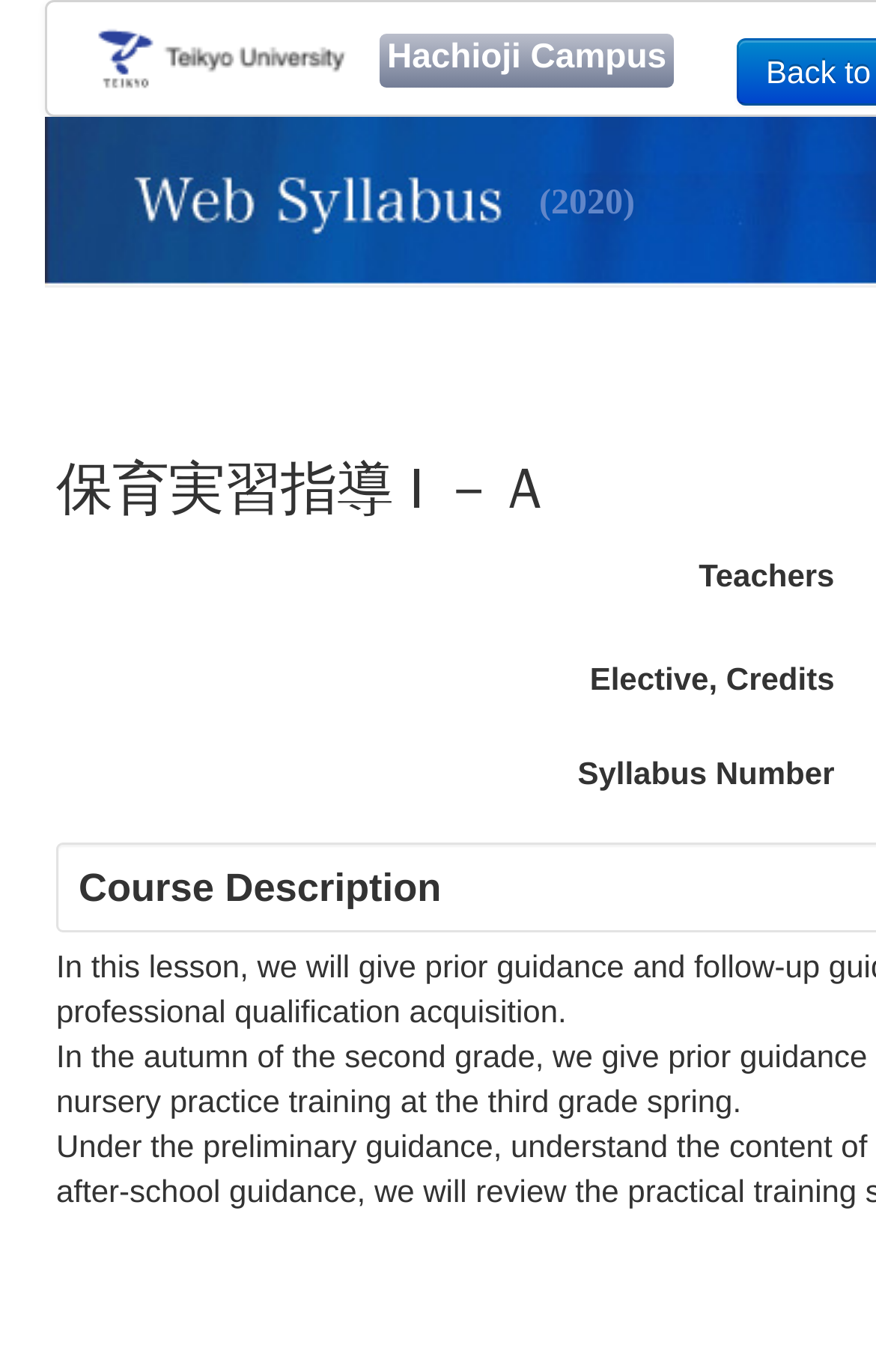Consider the image and give a detailed and elaborate answer to the question: 
What is the name of the university?

The name of the university can be found in the link at the top of the page, which says 'Teikyo University', and is also confirmed by the image with the same name.